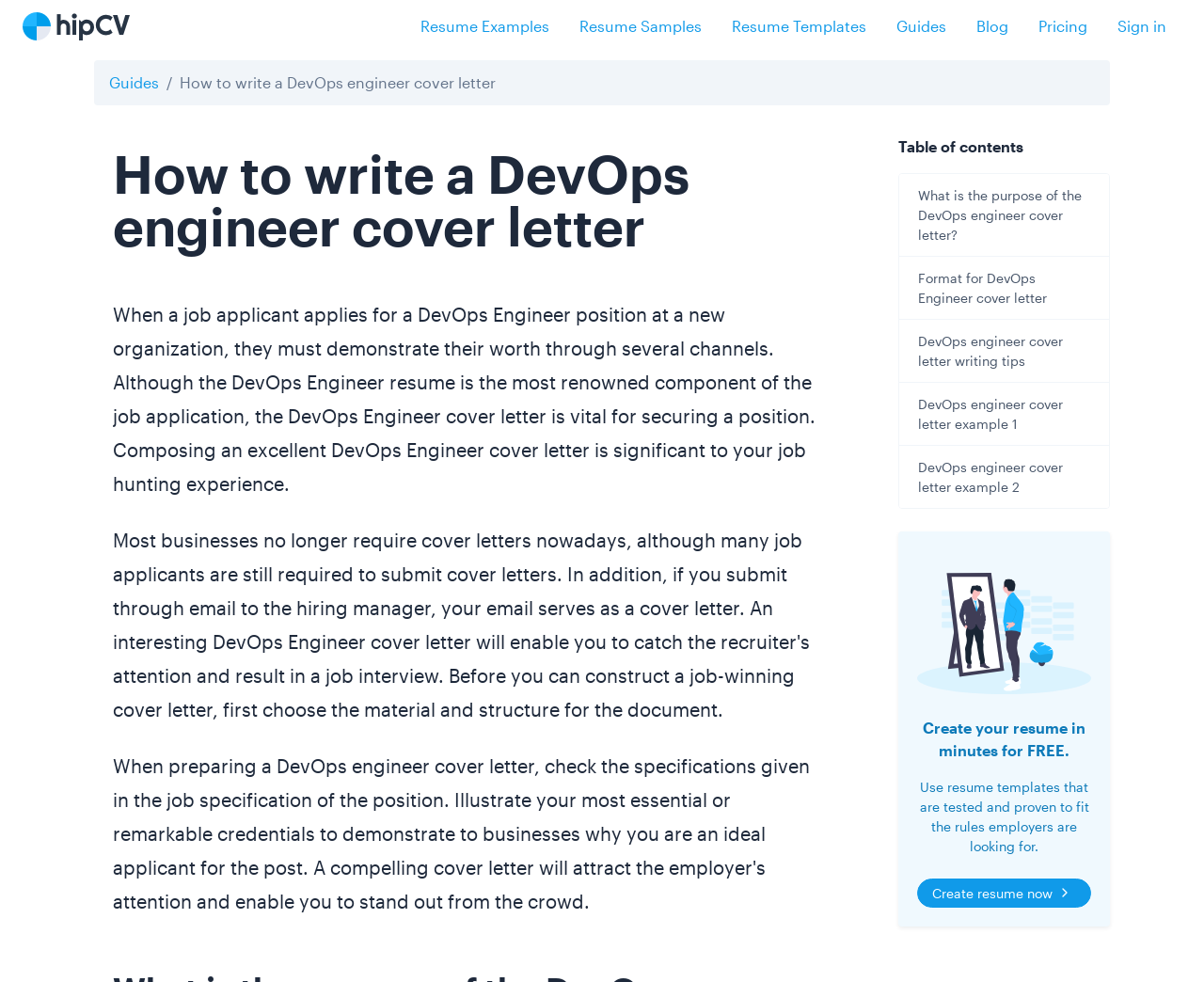Please locate the bounding box coordinates for the element that should be clicked to achieve the following instruction: "Click on the 'Guides' link". Ensure the coordinates are given as four float numbers between 0 and 1, i.e., [left, top, right, bottom].

[0.732, 0.008, 0.798, 0.046]